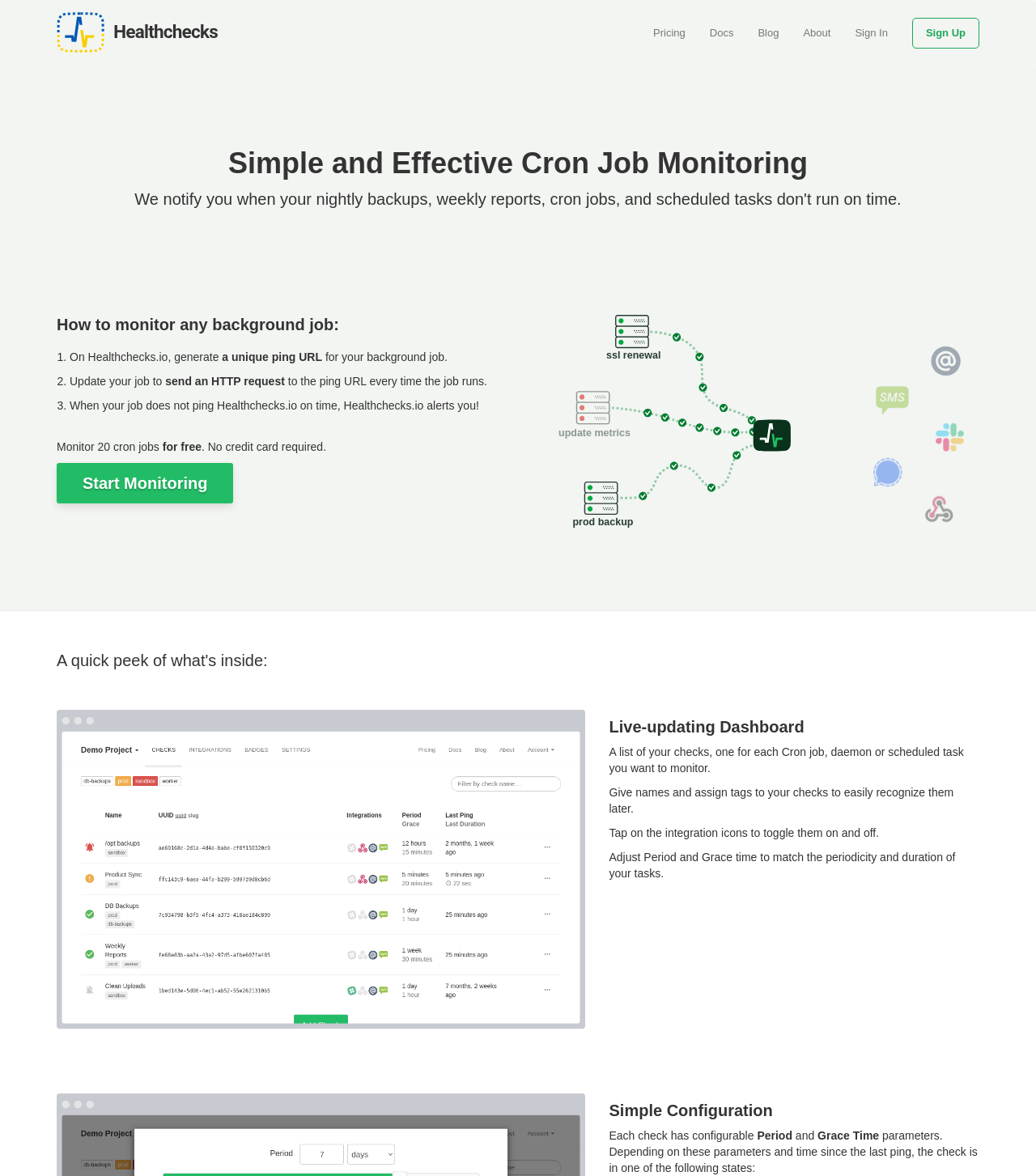Please determine the heading text of this webpage.

Simple and Effective Cron Job Monitoring